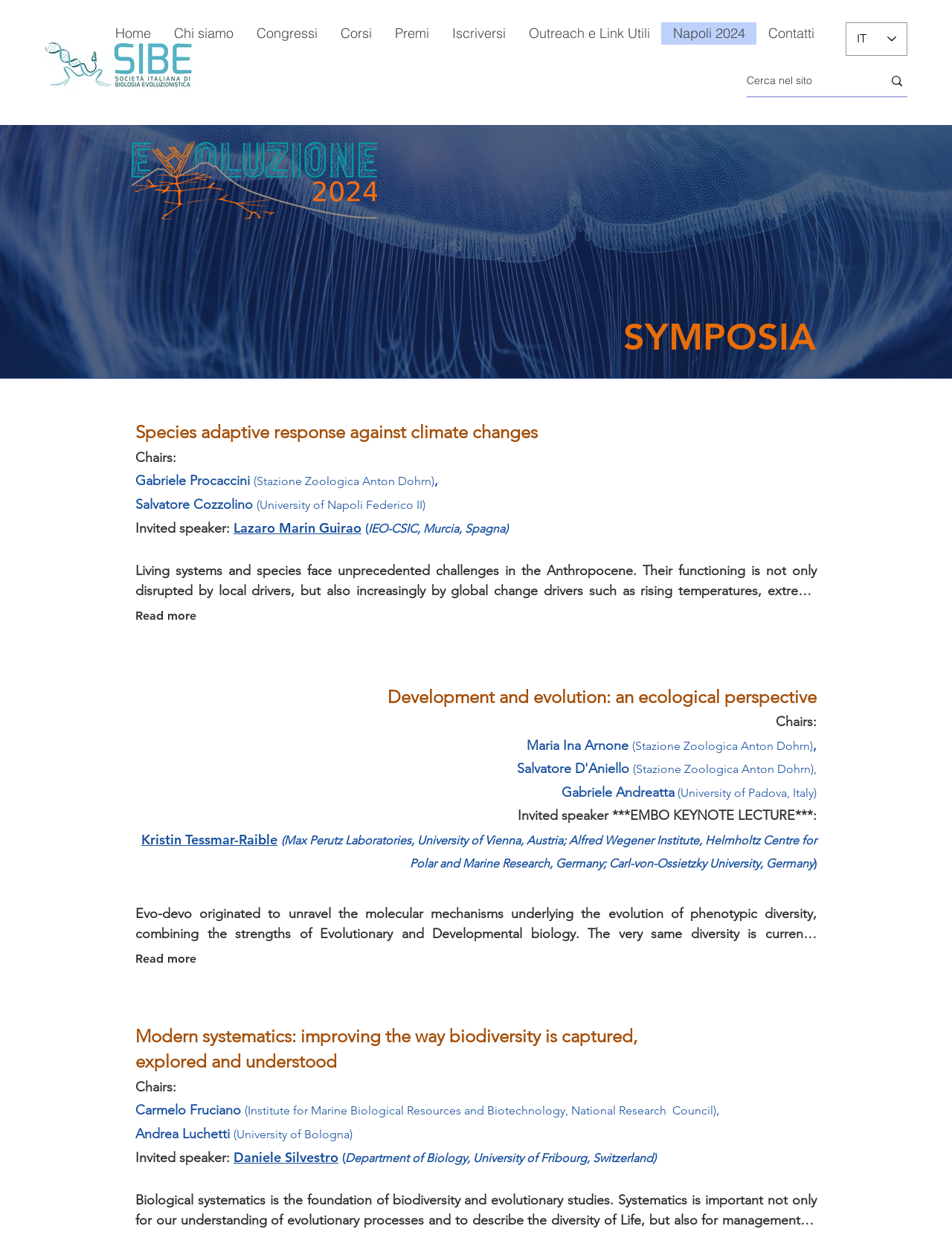How many symposia are listed on this webpage?
Please use the image to provide a one-word or short phrase answer.

3